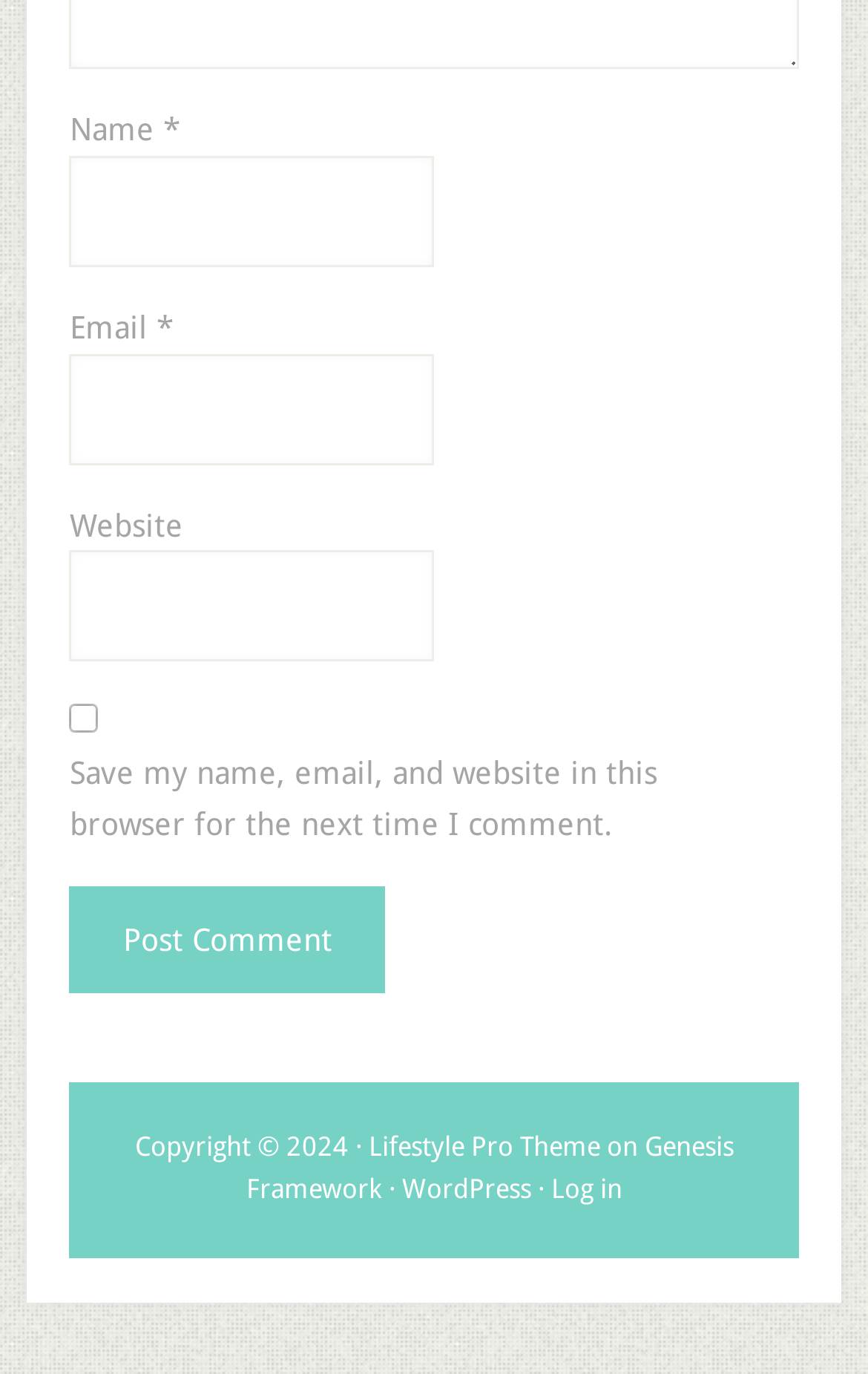Locate the bounding box coordinates of the element that should be clicked to execute the following instruction: "Input your email".

[0.08, 0.257, 0.5, 0.338]